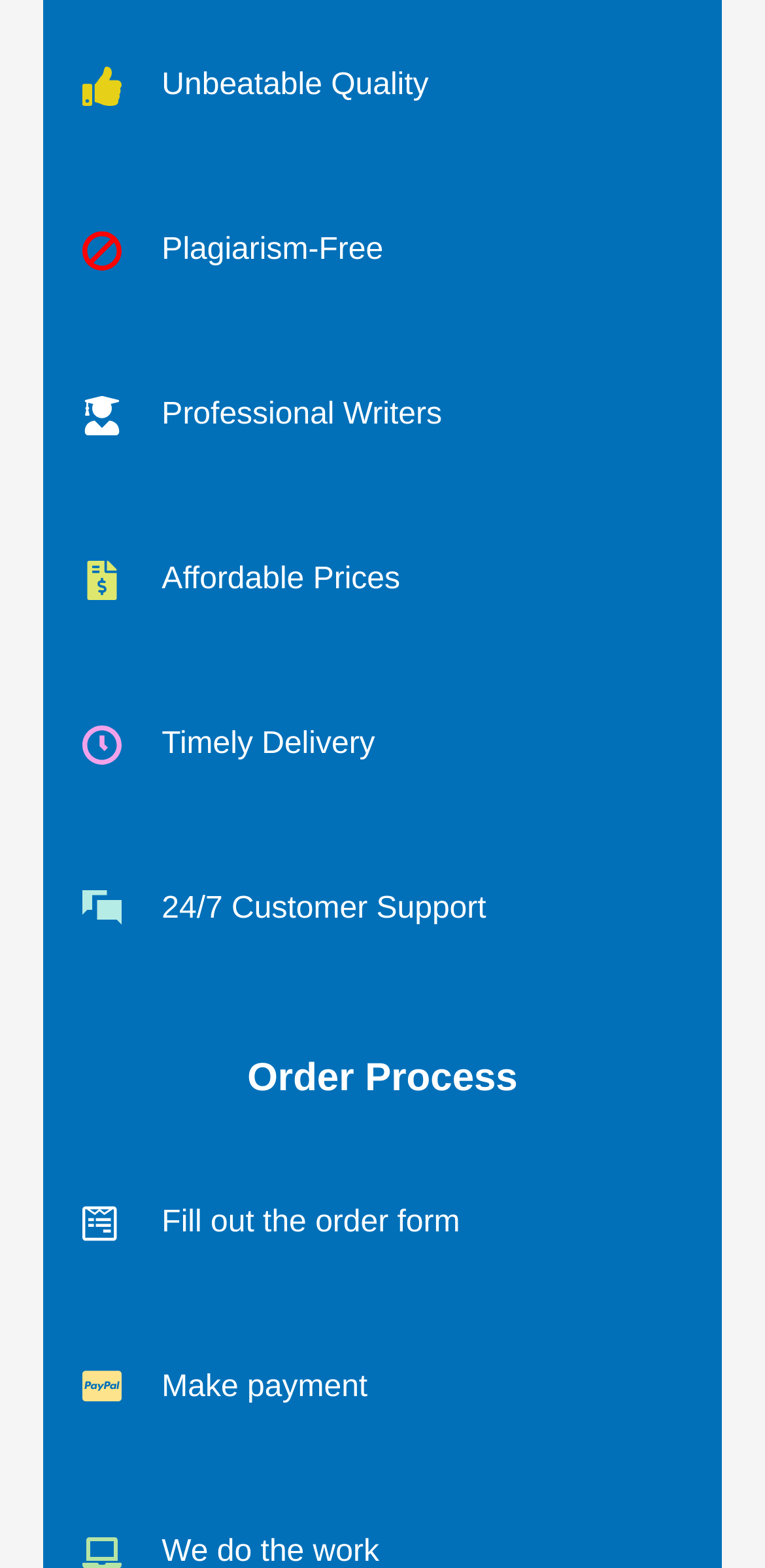Provide the bounding box coordinates of the HTML element described by the text: "Plagiarism-Free". The coordinates should be in the format [left, top, right, bottom] with values between 0 and 1.

[0.058, 0.123, 0.942, 0.198]